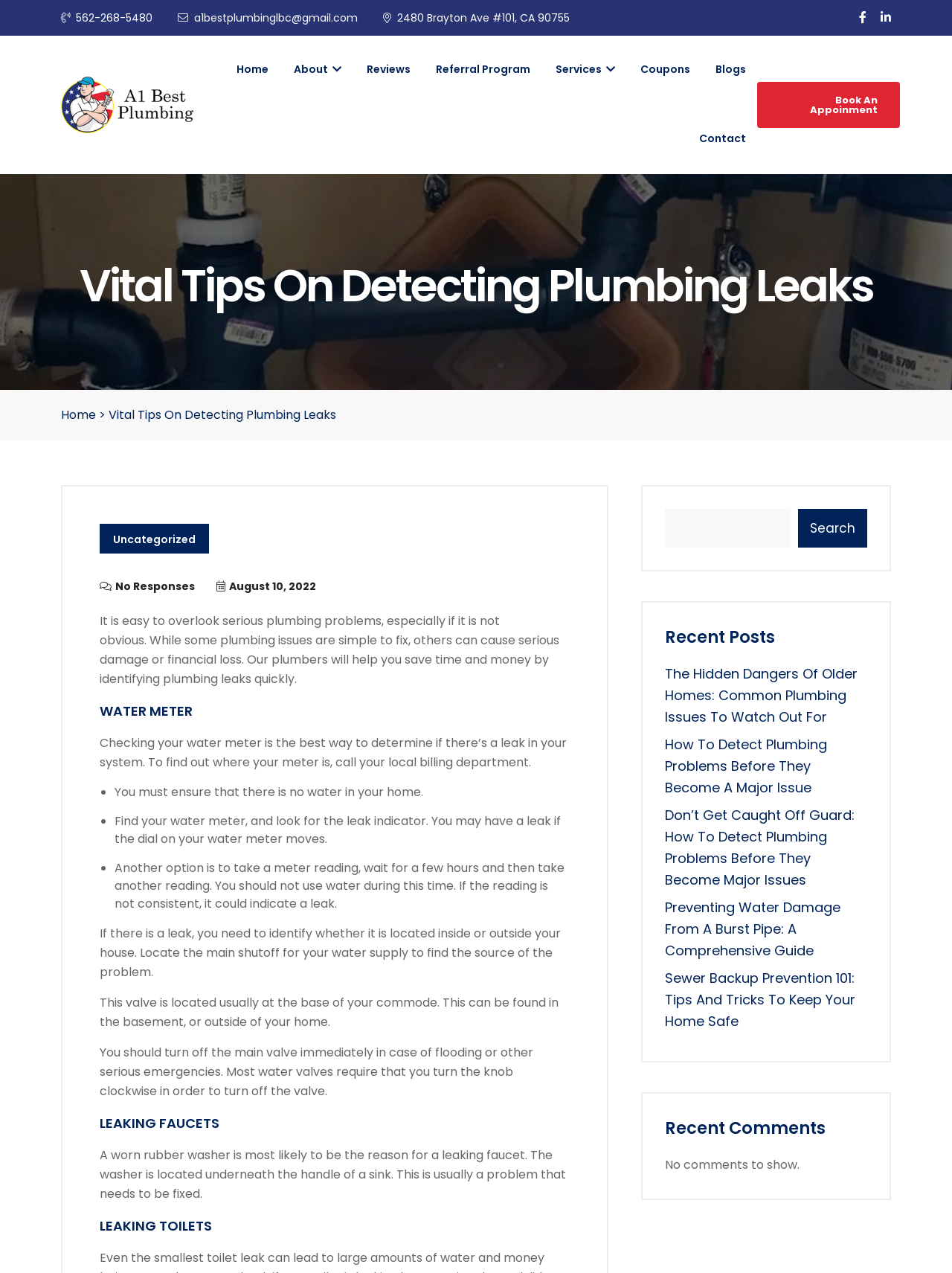Use the information in the screenshot to answer the question comprehensively: What is the name of the plumber?

The name of the plumber can be found in the top-left corner of the webpage, where it says 'Emergency Plumber Long Beach | Long Beach Plumber | A1 Best Plumbing'.